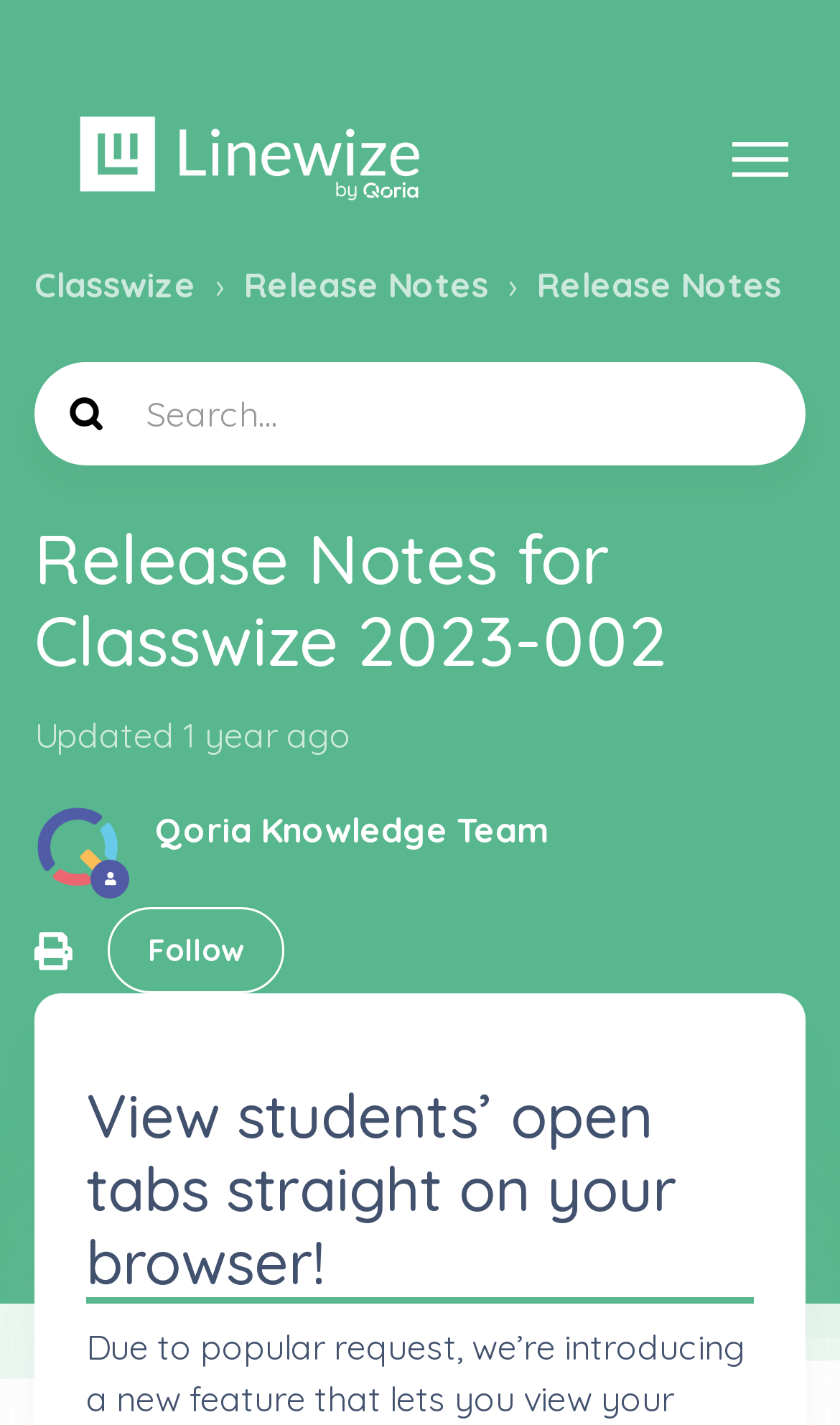Give a full account of the webpage's elements and their arrangement.

The webpage is about Release Notes for Classwize 2023-002. At the top left corner, there is a logo image with a link. Next to it, there is a toggle navigation menu button. Below the logo, there is a navigation menu with three list items: "Classwize", "Release Notes", and another "Release Notes". 

Below the navigation menu, there is a search bar that spans the entire width of the page. Above the search bar, there is a heading that reads "Release Notes for Classwize 2023-002". 

On the left side, there is a timestamp "2023-06-08 03:33" with a description "1 year ago". Below the timestamp, there is an image, followed by a text "Qoria Knowledge Team". 

There are two buttons on the left side: one is a small button with no description, and the other is a "Follow Article" button with a description "Not yet followed by anyone". 

The main content of the page is a heading that reads "View students’ open tabs straight on your browser!", which is located at the bottom center of the page.